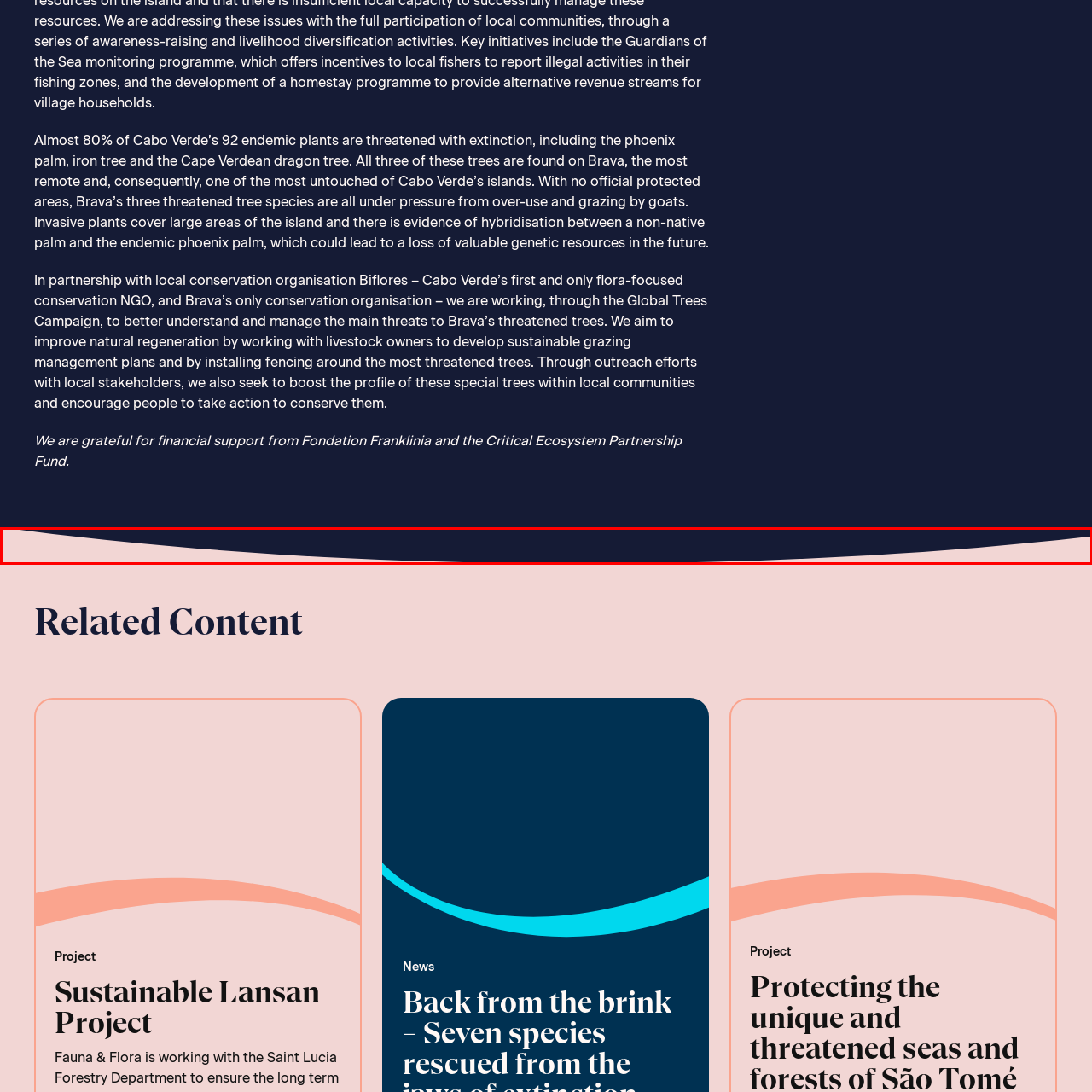Study the part of the image enclosed in the turquoise frame and answer the following question with detailed information derived from the image: 
What is the name of the local conservation organization mentioned in the caption?

The caption states that 'efforts are being made to address these threats through collaboration with the local conservation organization Biflores', which identifies the name of the organization involved in conservation efforts.